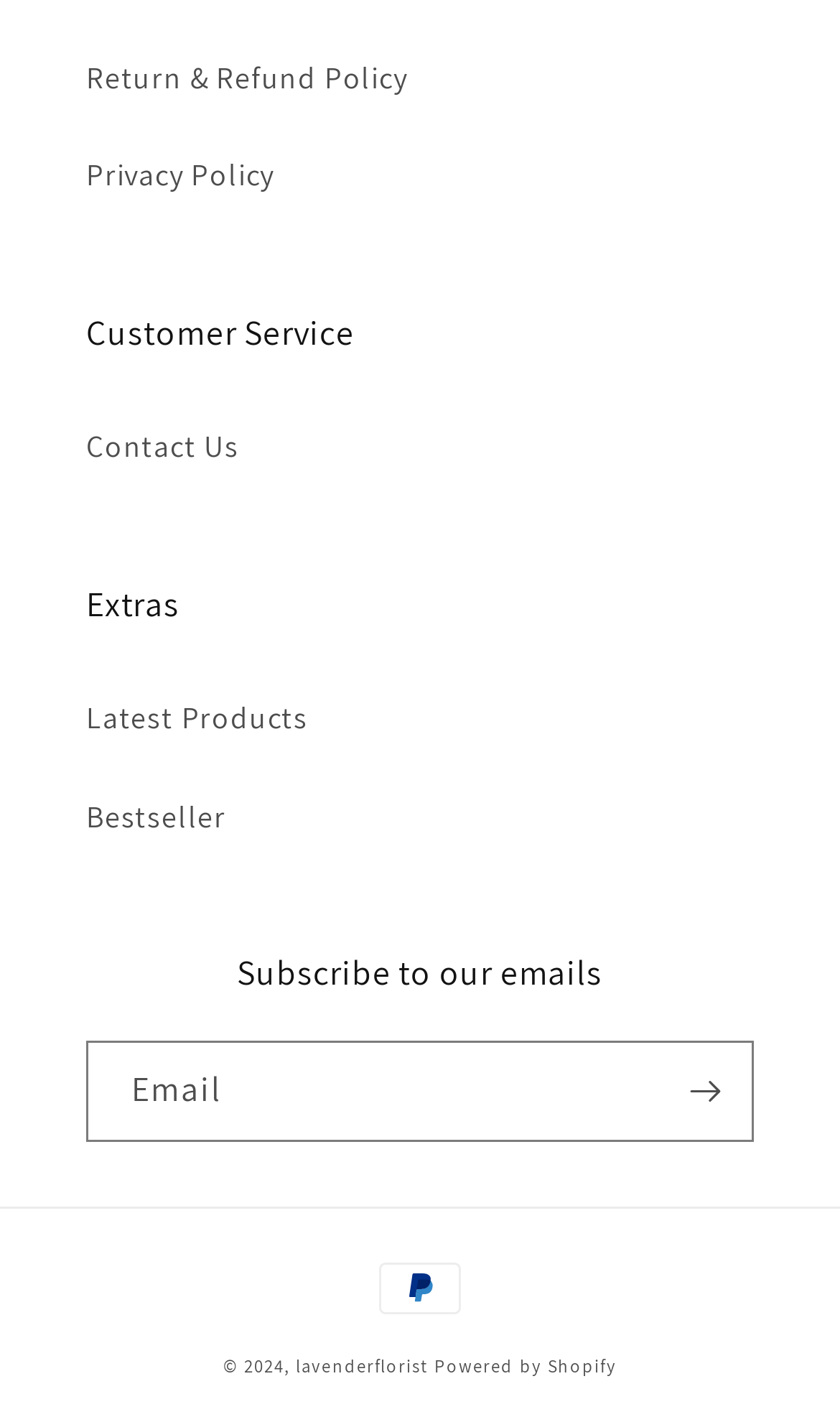Utilize the details in the image to give a detailed response to the question: What is the purpose of the 'Subscribe to our emails' section?

The 'Subscribe to our emails' section contains a textbox to input an email address and a 'Subscribe' button, indicating that it is used to receive emails from the website.